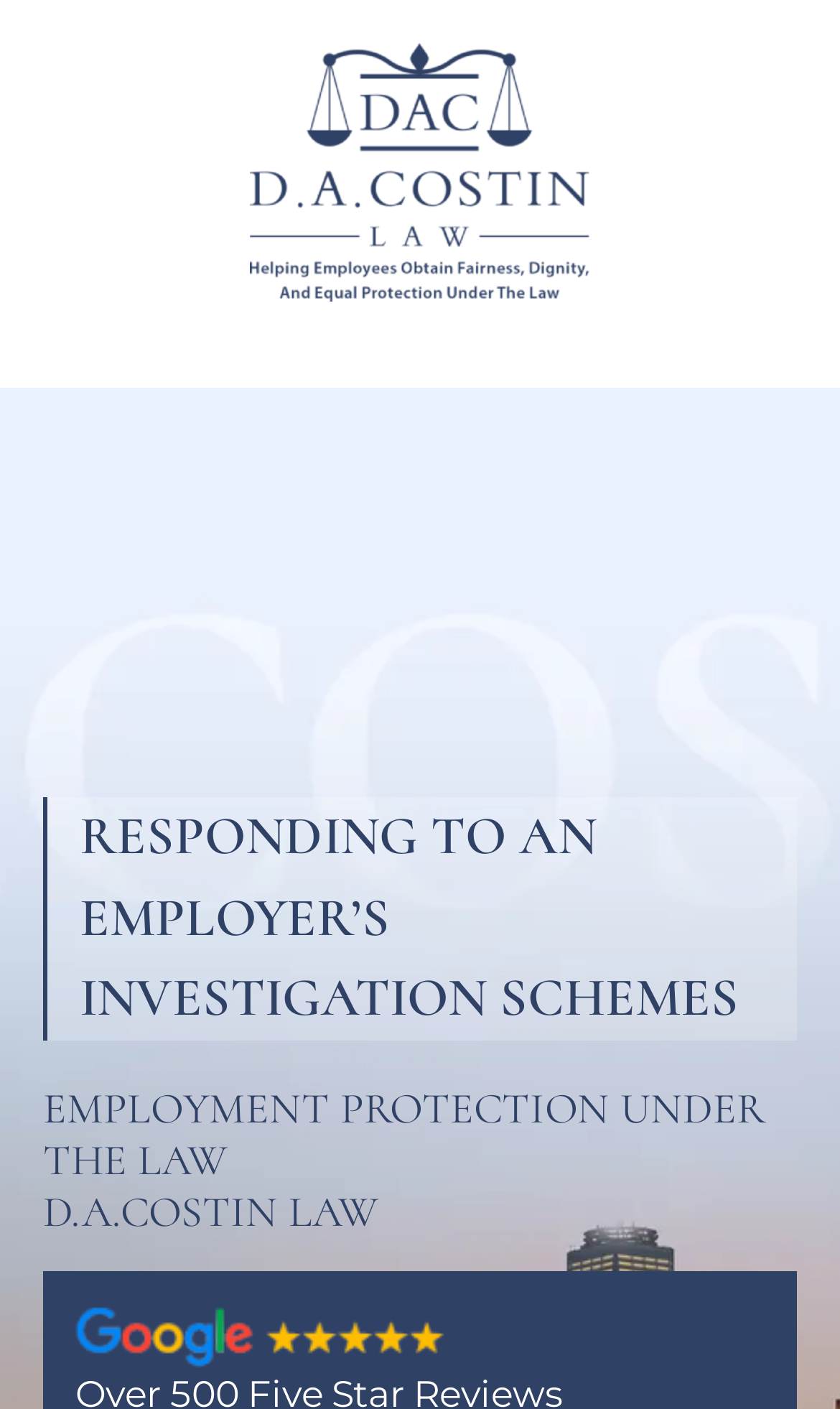What is the topic of the first heading?
Using the visual information, reply with a single word or short phrase.

RESPONDING TO AN EMPLOYER’S INVESTIGATION SCHEMES